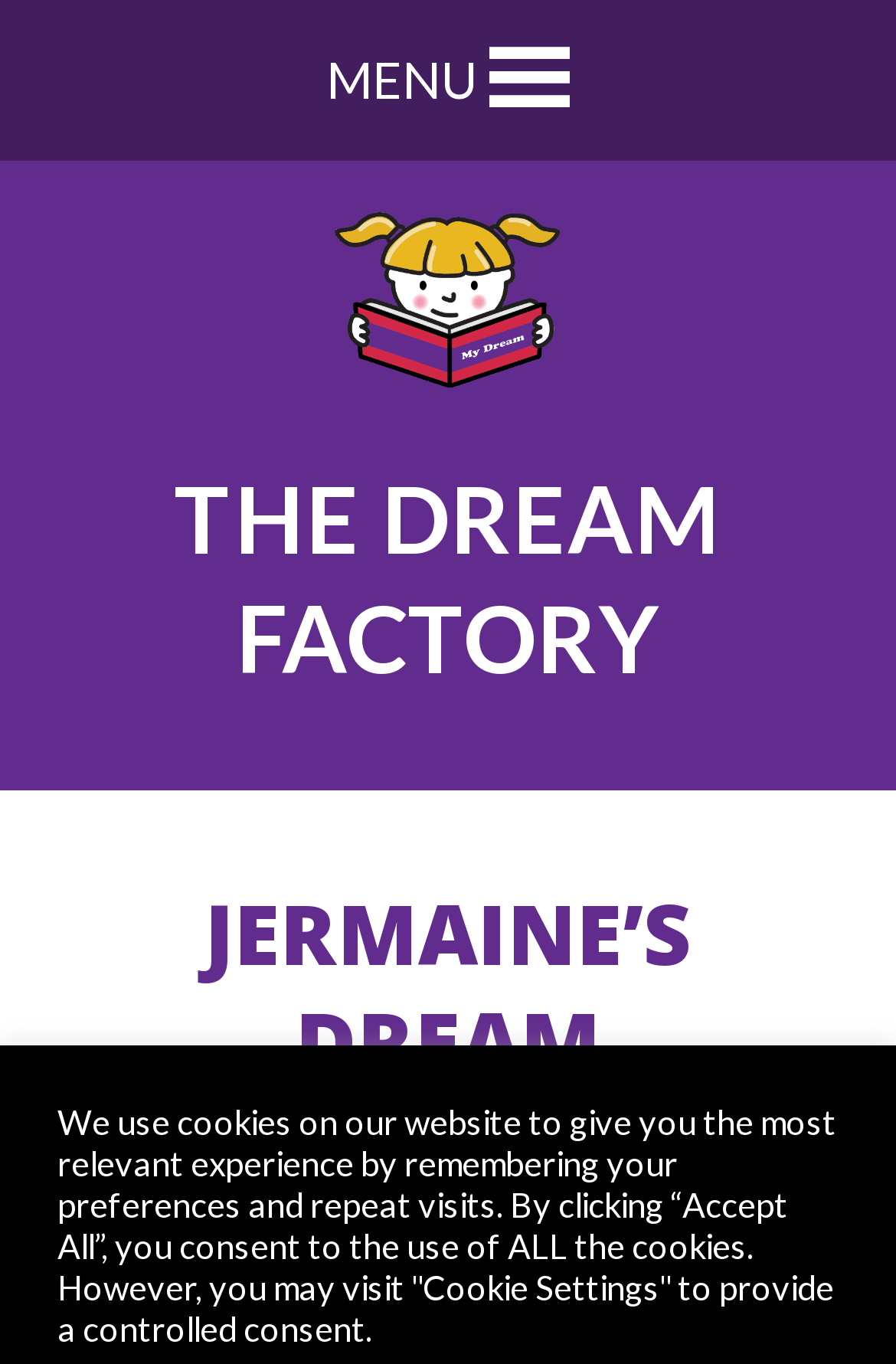What is the purpose of the cookie notification?
Please use the image to deliver a detailed and complete answer.

I read the text of the StaticText element which explains the purpose of the cookie notification, which is to give consent to the use of cookies on the website.